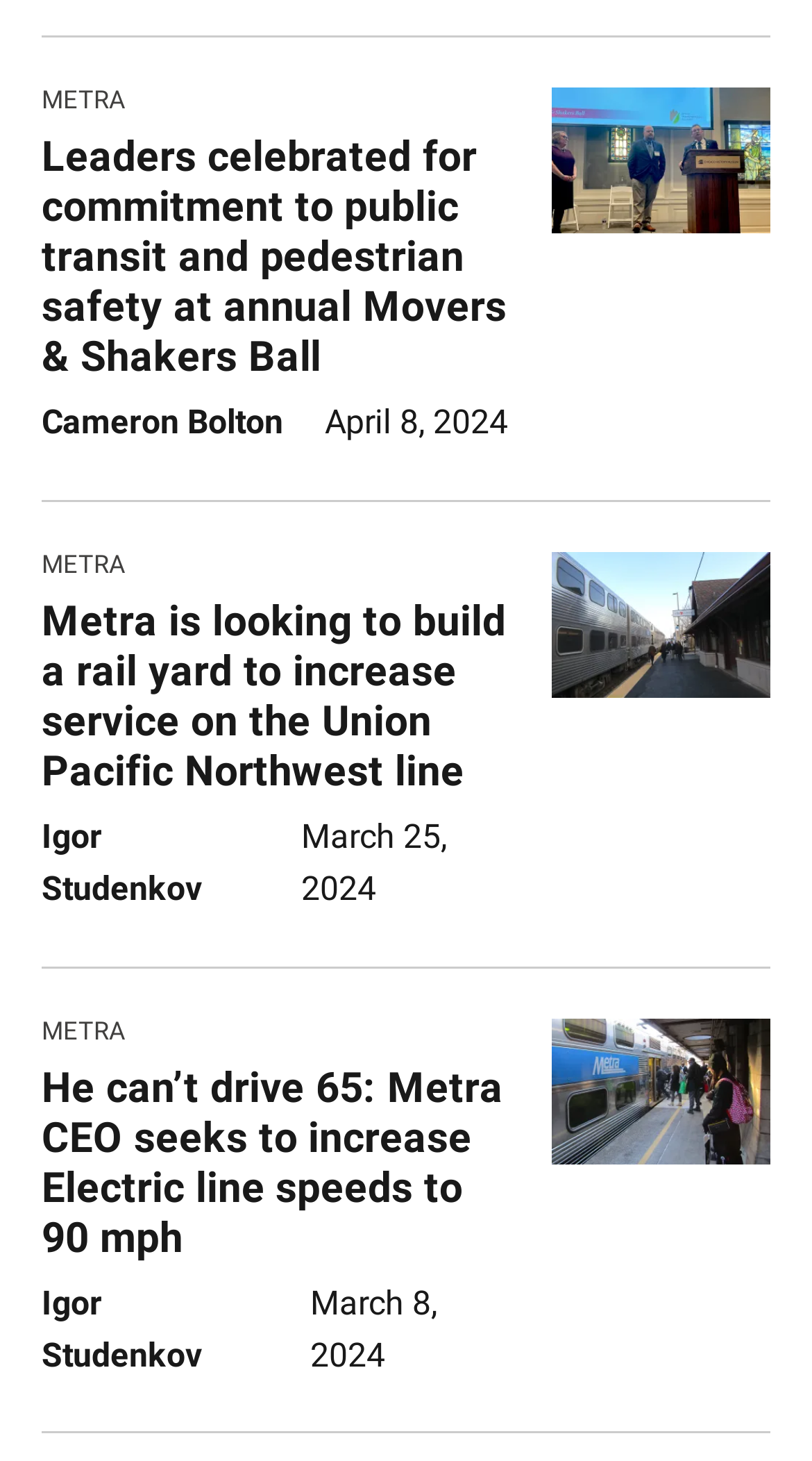Determine the bounding box coordinates for the UI element described. Format the coordinates as (top-left x, top-left y, bottom-right x, bottom-right y) and ensure all values are between 0 and 1. Element description: Help Desk

None